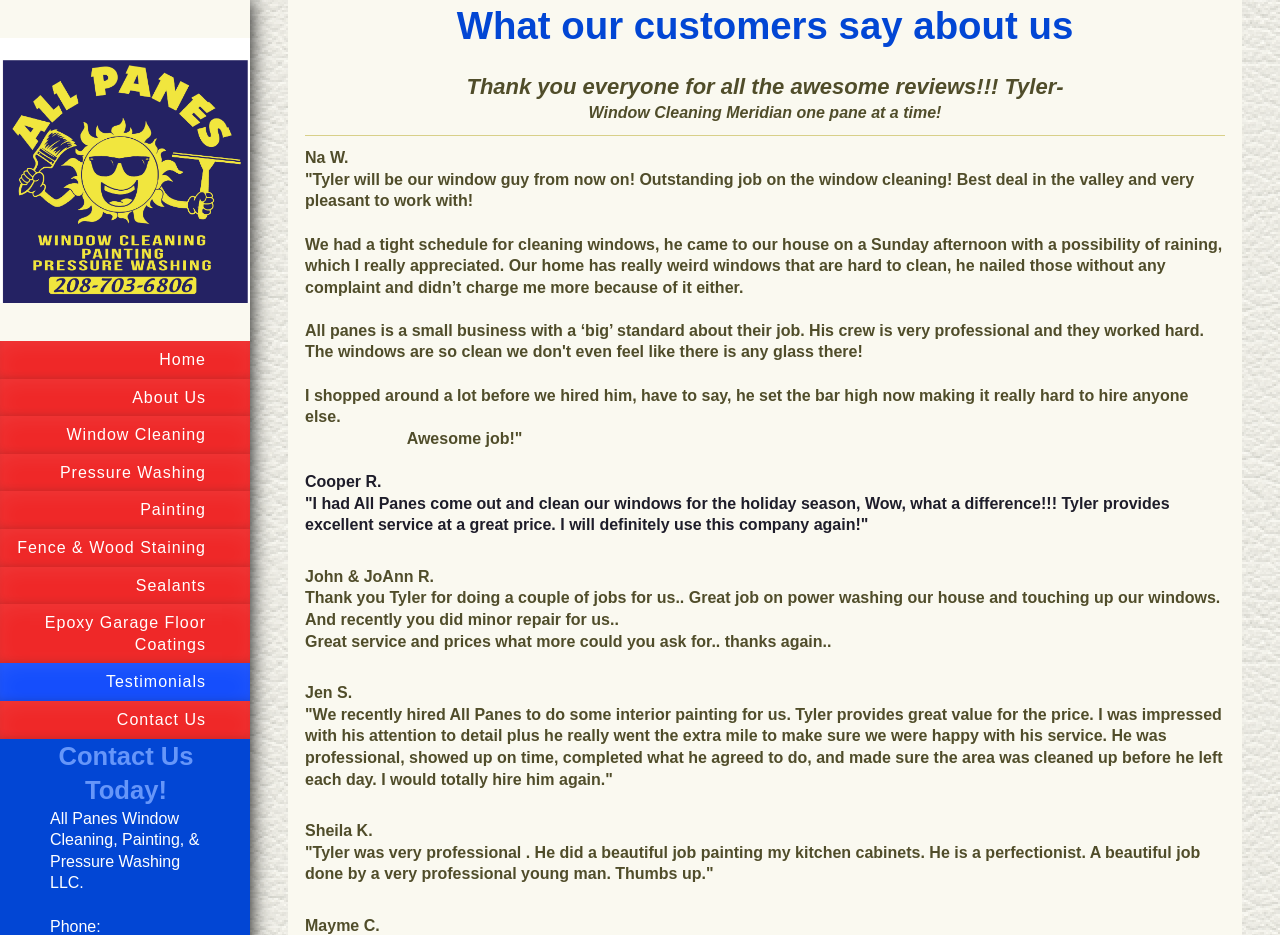Utilize the details in the image to give a detailed response to the question: How many customer reviews are displayed on the page?

There are 7 customer reviews displayed on the page, each with a name and a quote, starting from Na W. and ending with Mayme C.